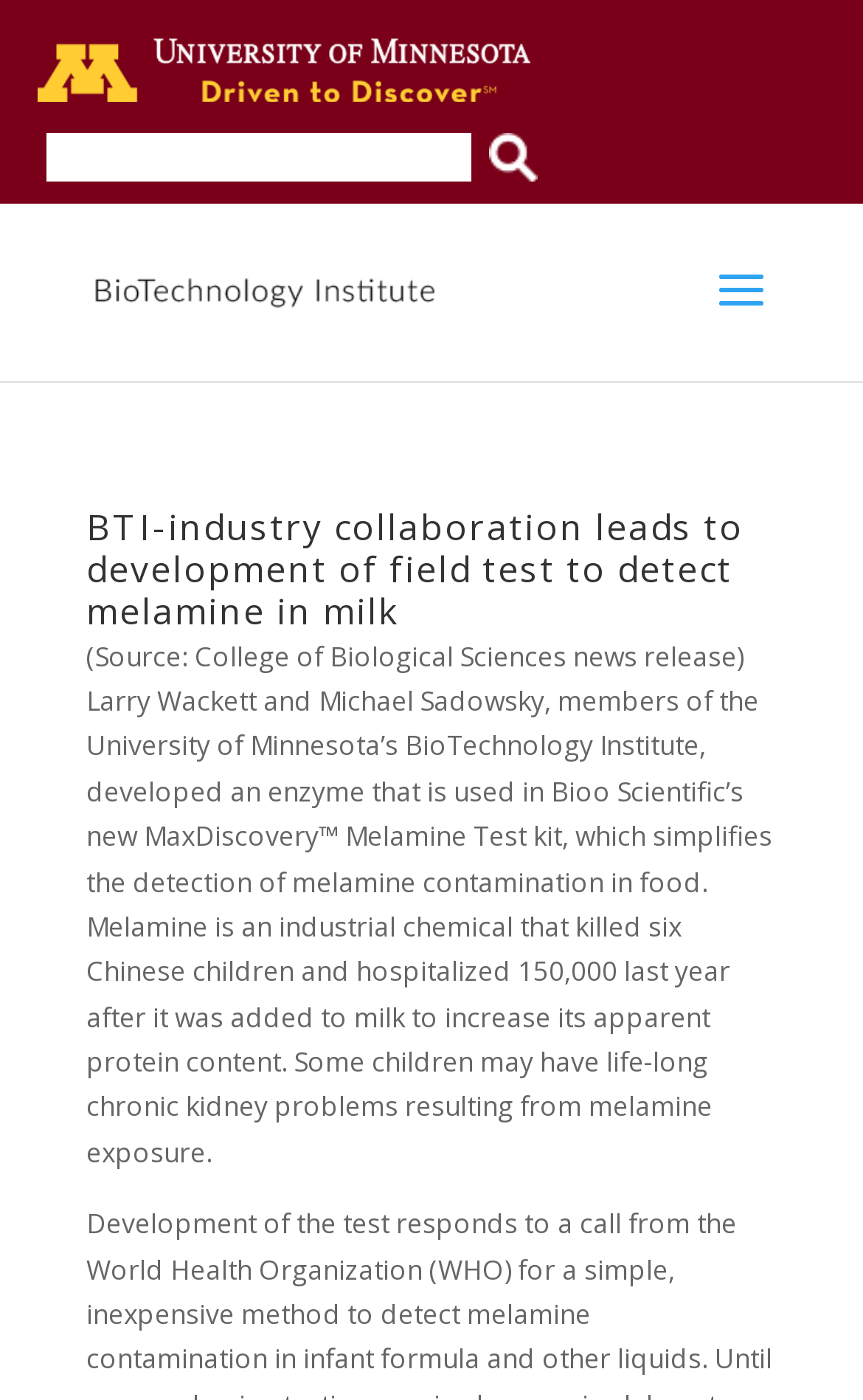Utilize the information from the image to answer the question in detail:
What is the topic of the news release?

I found the answer by reading the heading element that describes the news release, which is about the development of a field test to detect melamine in milk, and determining that the topic is related to melamine detection.